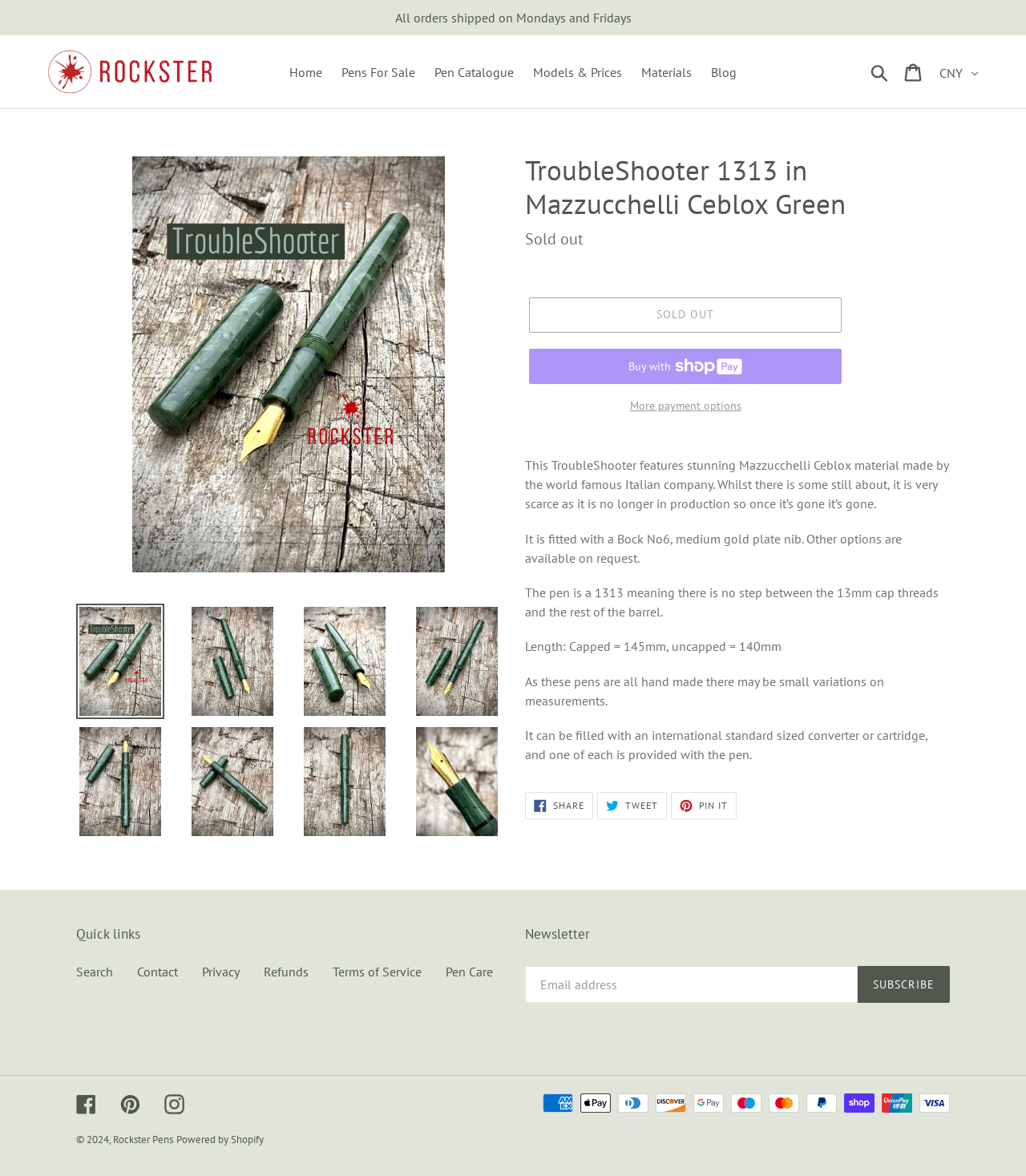Determine the bounding box for the described UI element: "Search".

[0.074, 0.82, 0.11, 0.833]